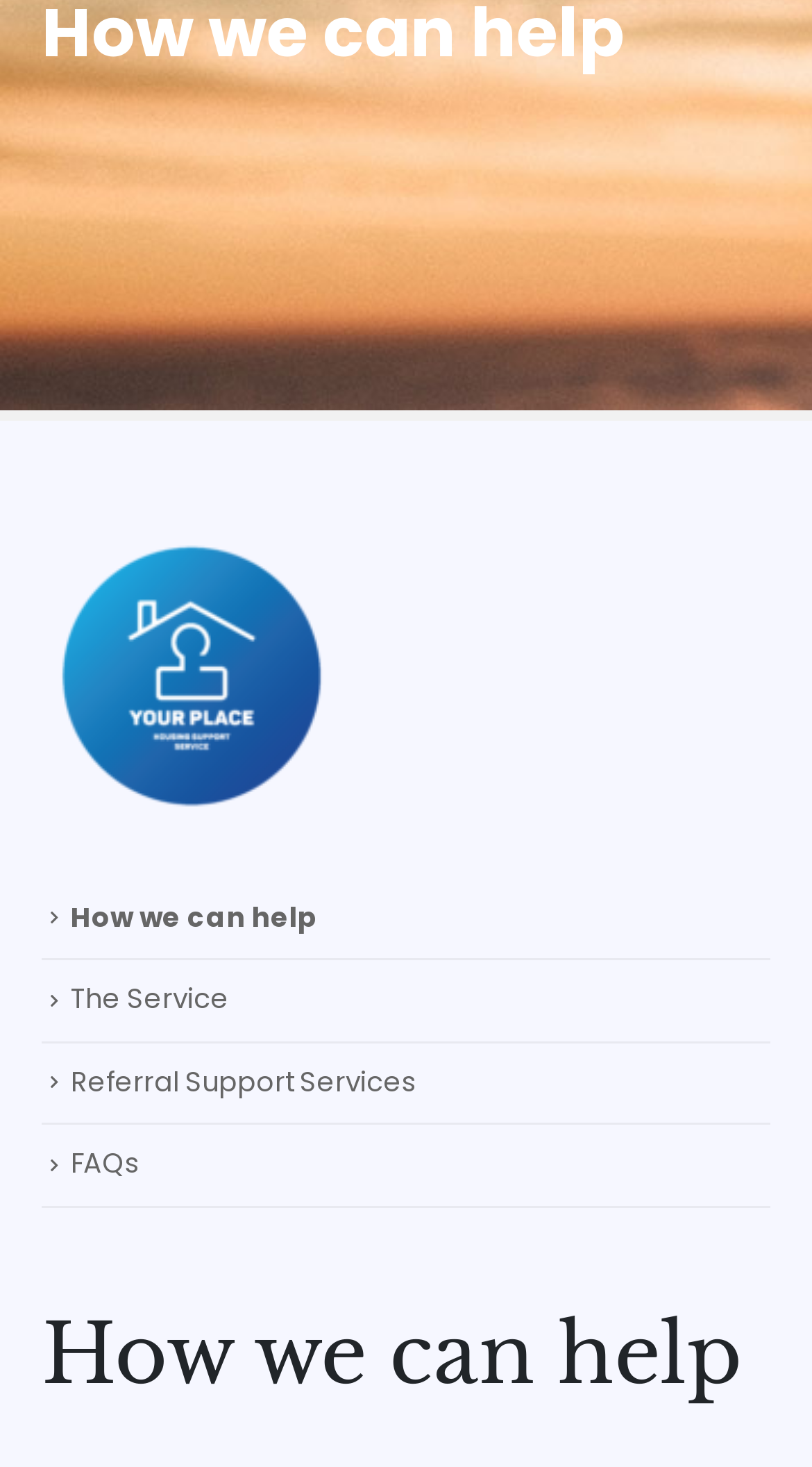Identify the bounding box for the given UI element using the description provided. Coordinates should be in the format (top-left x, top-left y, bottom-right x, bottom-right y) and must be between 0 and 1. Here is the description: How we can help

[0.087, 0.612, 0.392, 0.639]